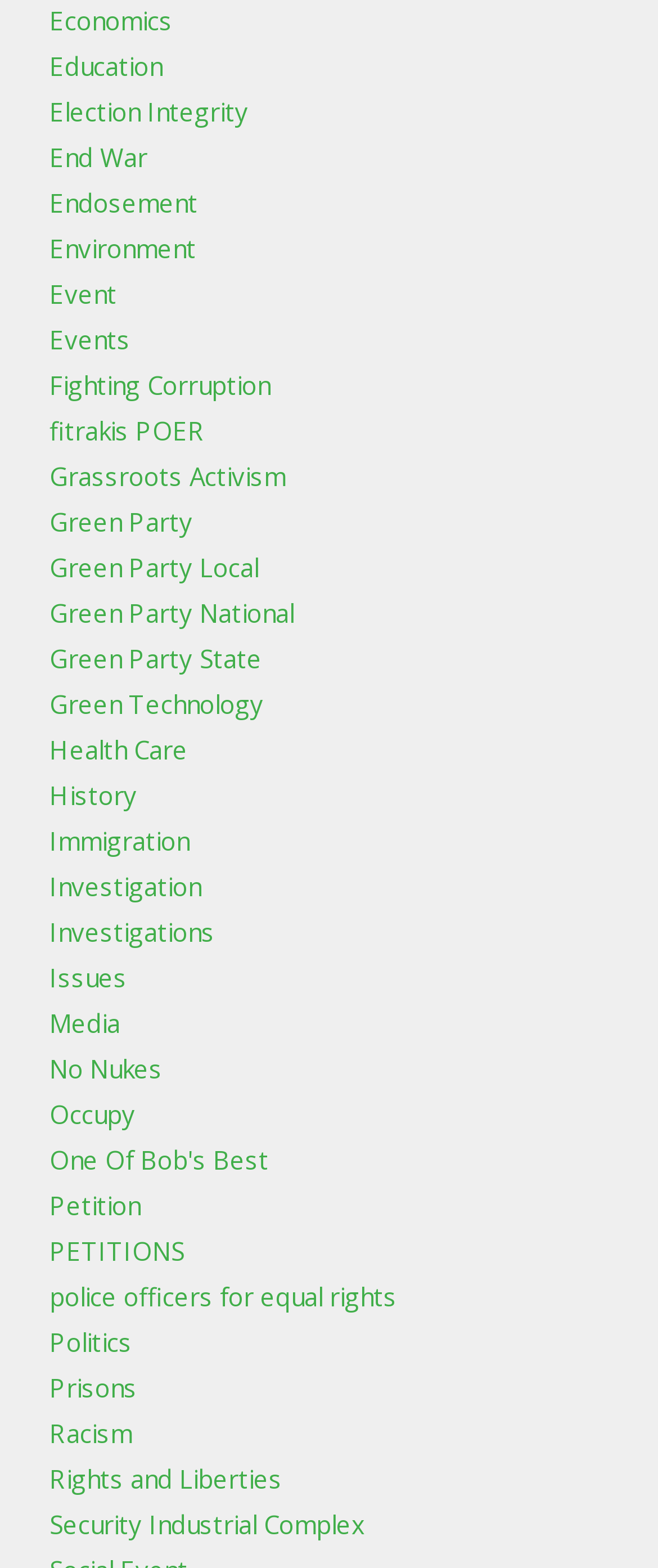Based on the provided description, "PETITIONS", find the bounding box of the corresponding UI element in the screenshot.

[0.075, 0.787, 0.28, 0.808]